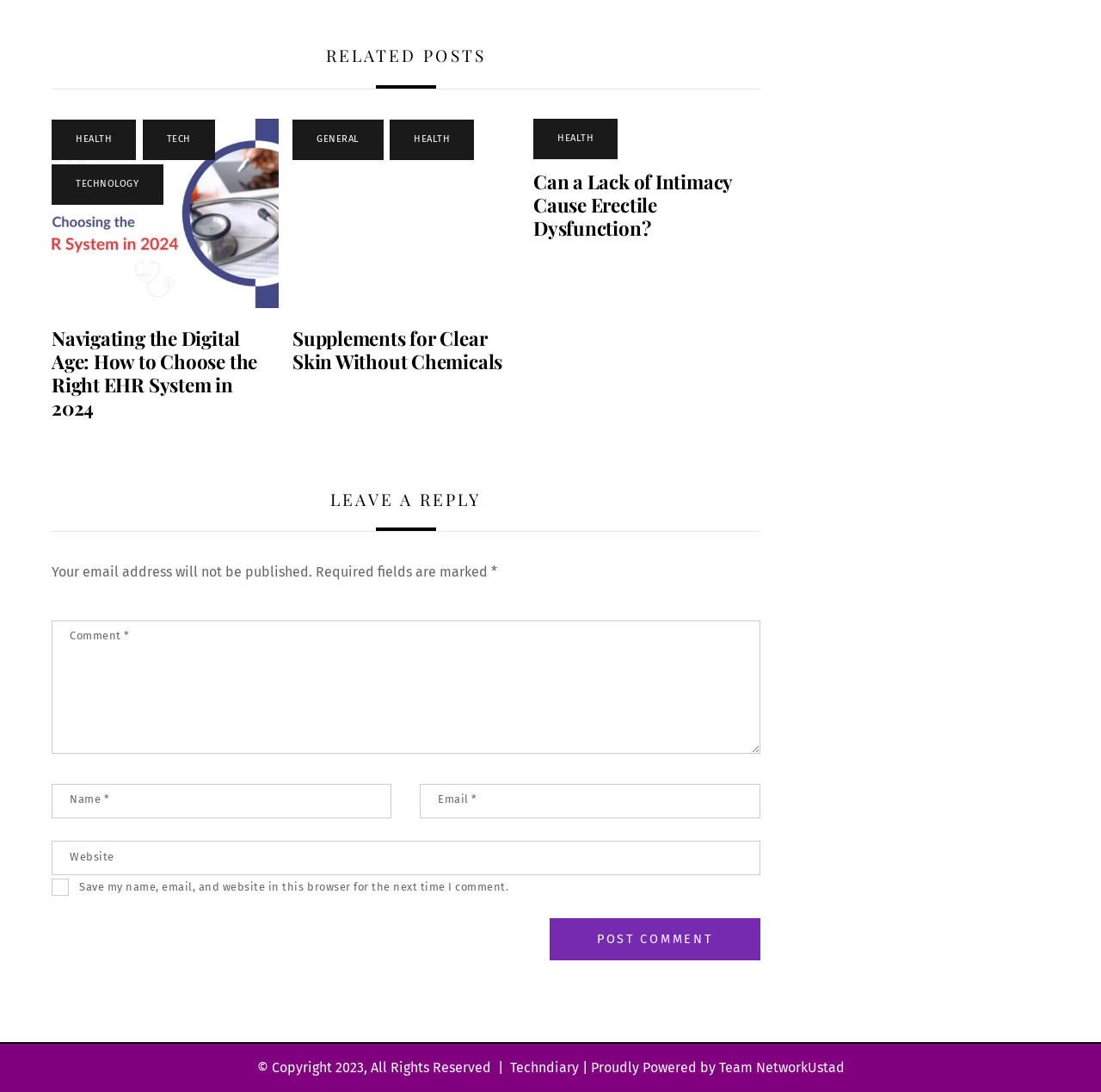Please specify the bounding box coordinates of the clickable region to carry out the following instruction: "Click on the 'Post Comment' button". The coordinates should be four float numbers between 0 and 1, in the format [left, top, right, bottom].

[0.499, 0.841, 0.69, 0.879]